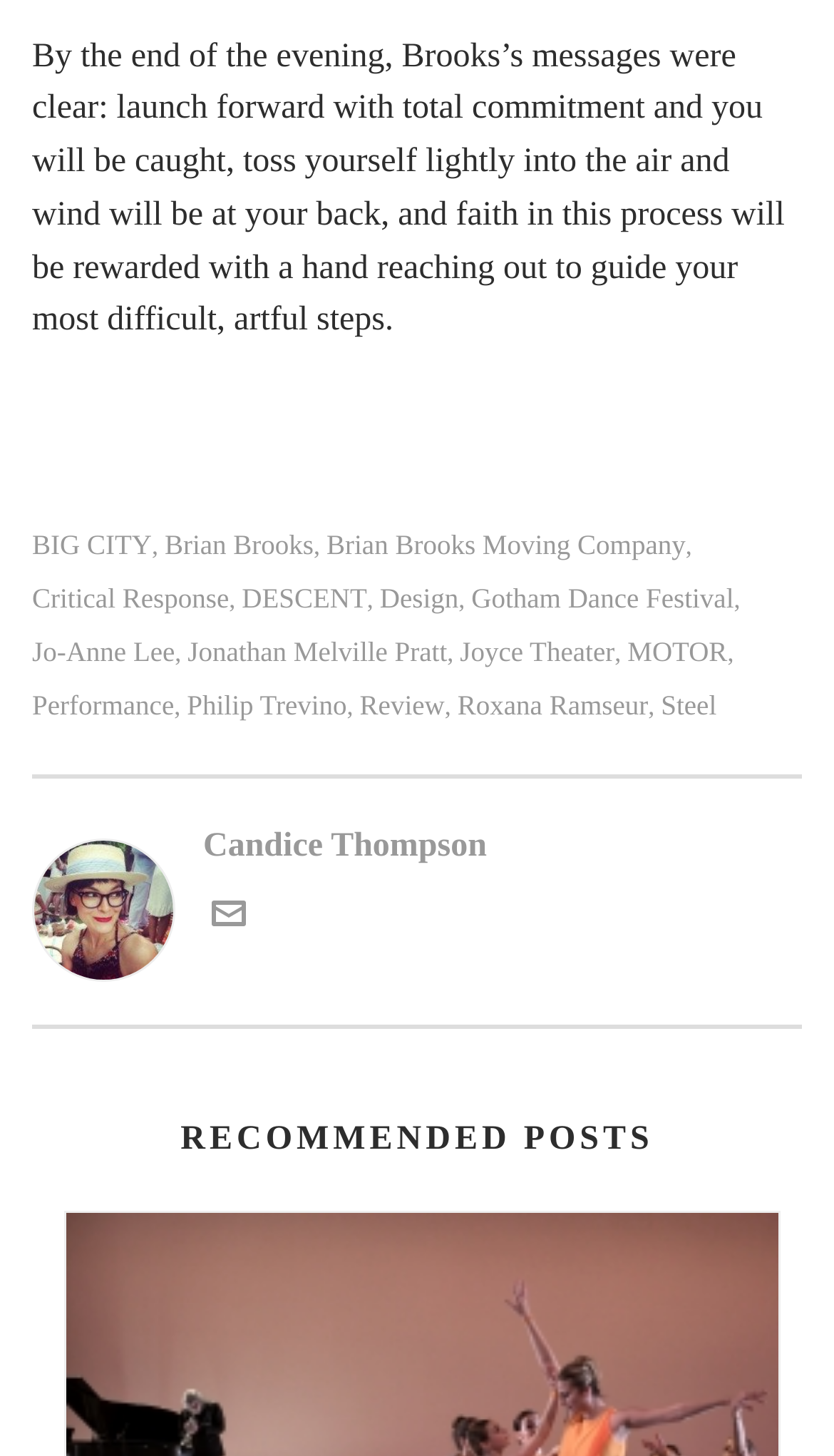Determine the bounding box coordinates of the clickable element to complete this instruction: "Get in touch with the author via email". Provide the coordinates in the format of four float numbers between 0 and 1, [left, top, right, bottom].

[0.254, 0.62, 0.295, 0.645]